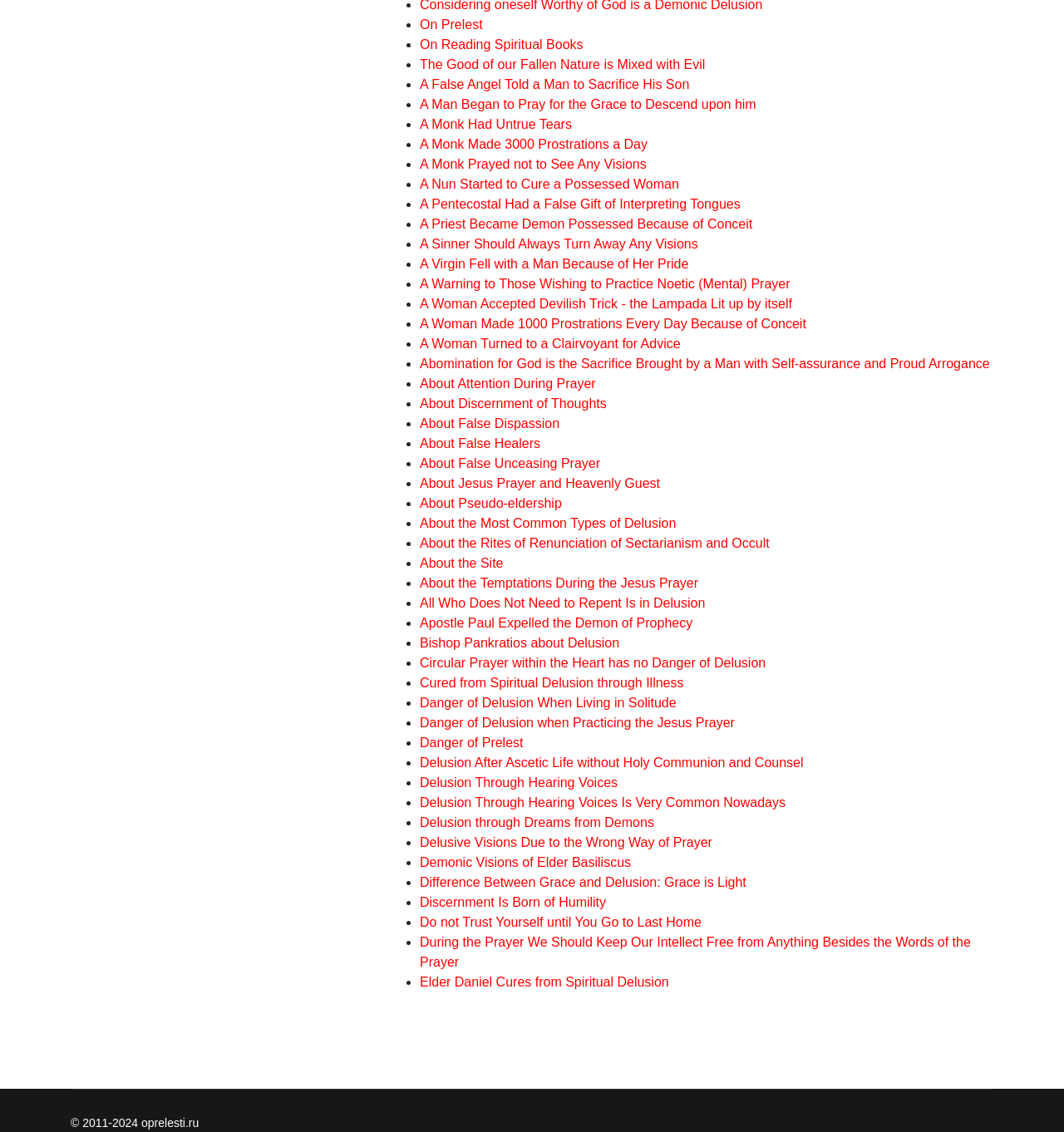Please provide a one-word or short phrase answer to the question:
What is the first link on the webpage?

On Prelest